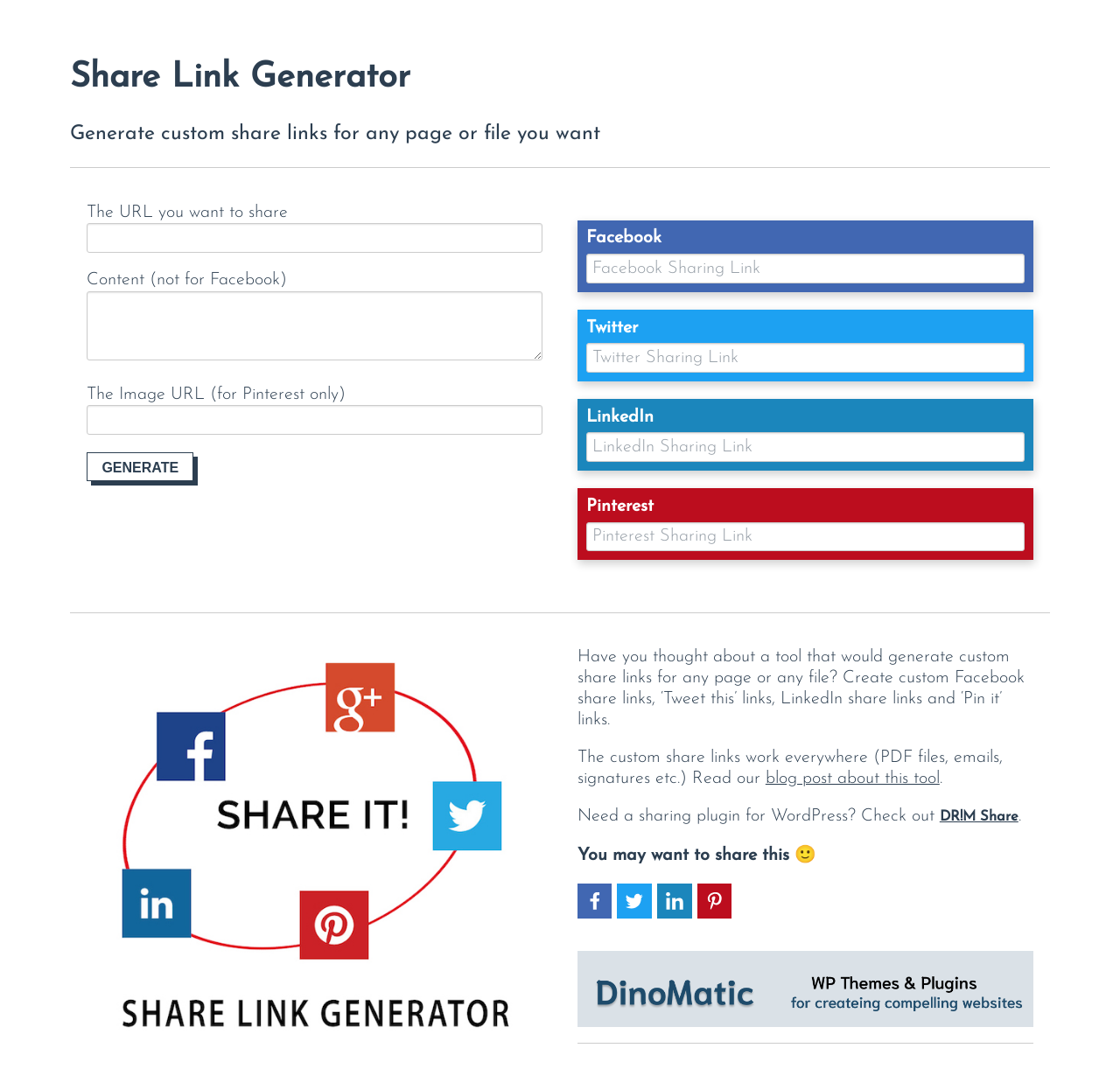Pinpoint the bounding box coordinates of the clickable area necessary to execute the following instruction: "Share this on LinkedIn". The coordinates should be given as four float numbers between 0 and 1, namely [left, top, right, bottom].

[0.523, 0.397, 0.915, 0.424]